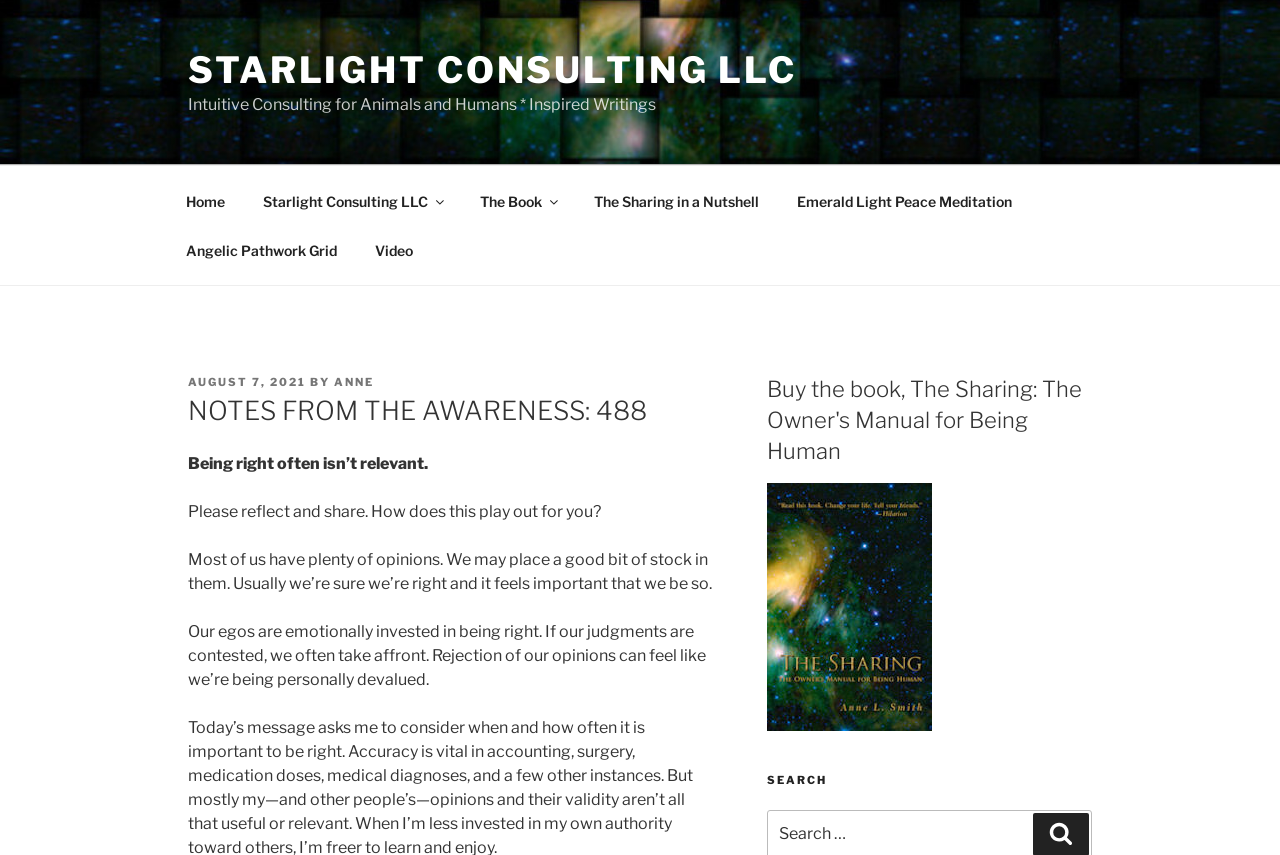Give a one-word or one-phrase response to the question: 
What is the date of the posted article?

AUGUST 7, 2021